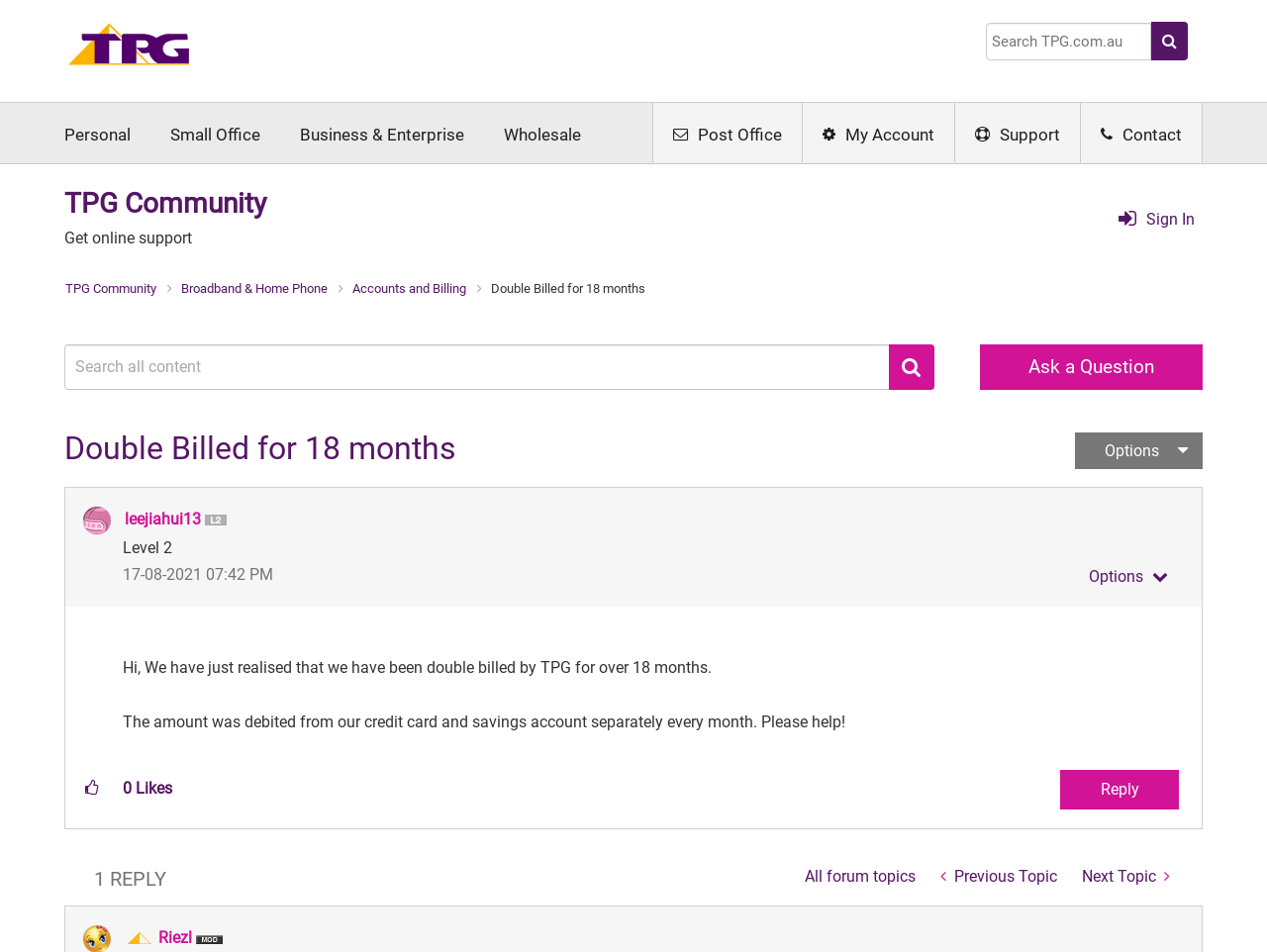Please find and report the bounding box coordinates of the element to click in order to perform the following action: "Search for something". The coordinates should be expressed as four float numbers between 0 and 1, in the format [left, top, right, bottom].

[0.778, 0.024, 0.909, 0.063]